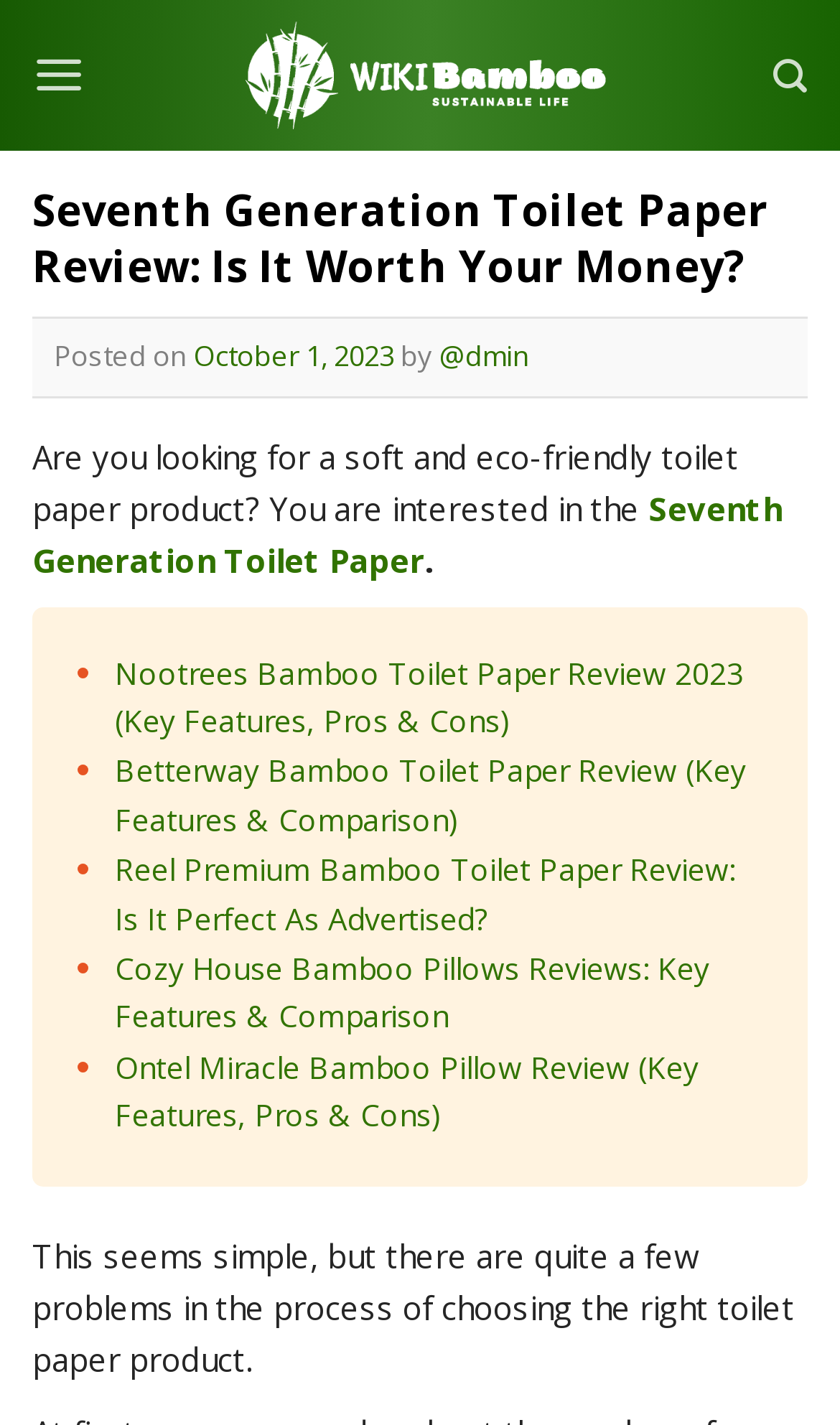Provide an in-depth caption for the contents of the webpage.

The webpage is a review of Seventh Generation Toilet Paper, with a focus on its eco-friendliness and user-friendliness. At the top left corner, there is a link to skip to the content, and next to it, a link to the website's logo, "Wiki Bamboo". On the top right corner, there is a menu link and a search link.

Below the top navigation bar, there is a header section that contains the title of the review, "Seventh Generation Toilet Paper Review: Is It Worth Your Money?", along with the posting date and author information. 

The main content of the review starts with a brief introduction, asking if the reader is looking for a soft and eco-friendly toilet paper product. It then mentions Seventh Generation Toilet Paper as a possible option. 

Following the introduction, there is a list of related reviews, including Nootrees Bamboo Toilet Paper Review, Betterway Bamboo Toilet Paper Review, Reel Premium Bamboo Toilet Paper Review, and others. Each review is marked with a bullet point and has a link to the corresponding review page.

At the bottom of the page, there is a link to go back to the top of the page. Throughout the page, there are no images except for the website's logo.